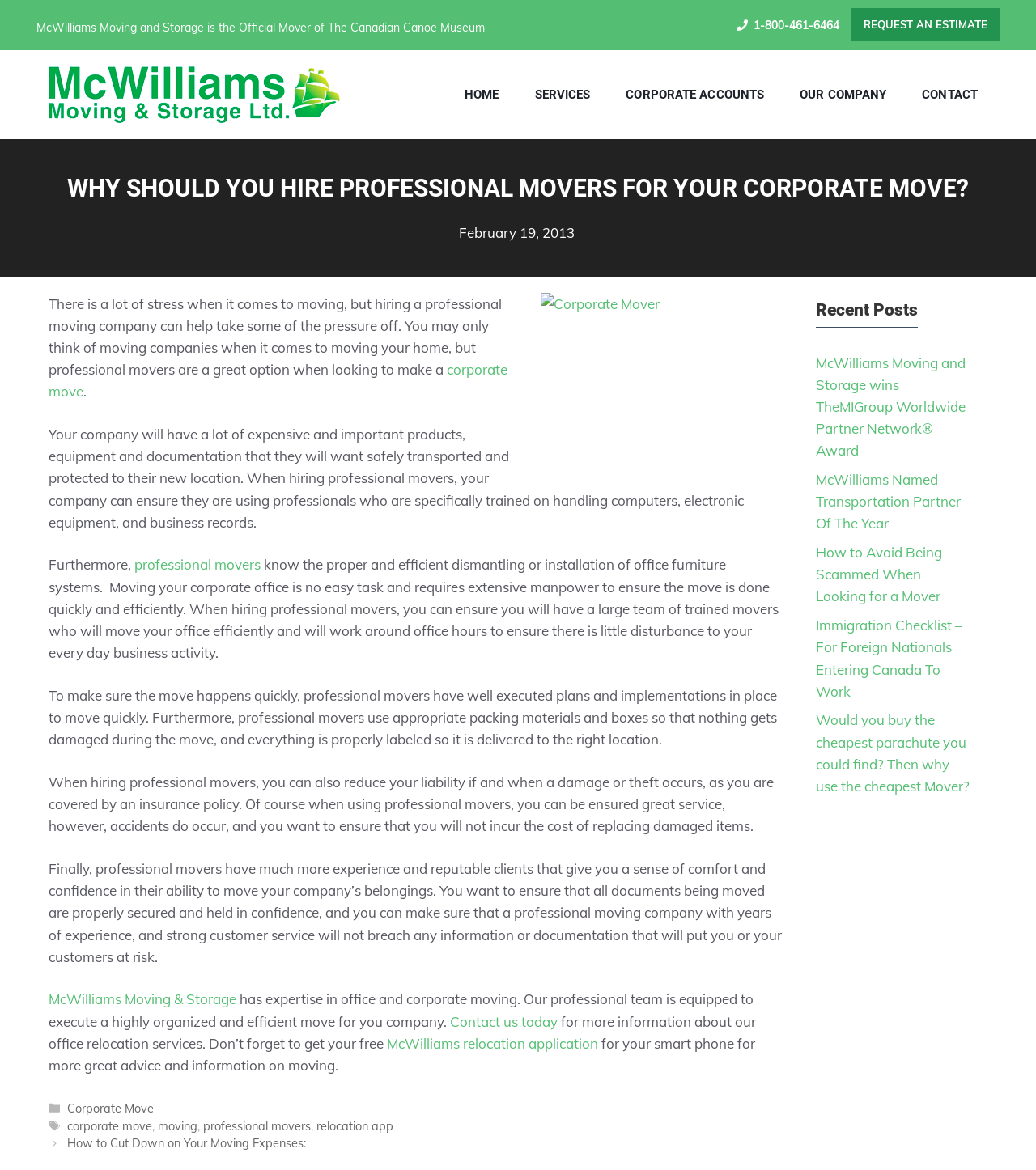Please locate the clickable area by providing the bounding box coordinates to follow this instruction: "Click the 'REQUEST AN ESTIMATE' link".

[0.822, 0.007, 0.965, 0.035]